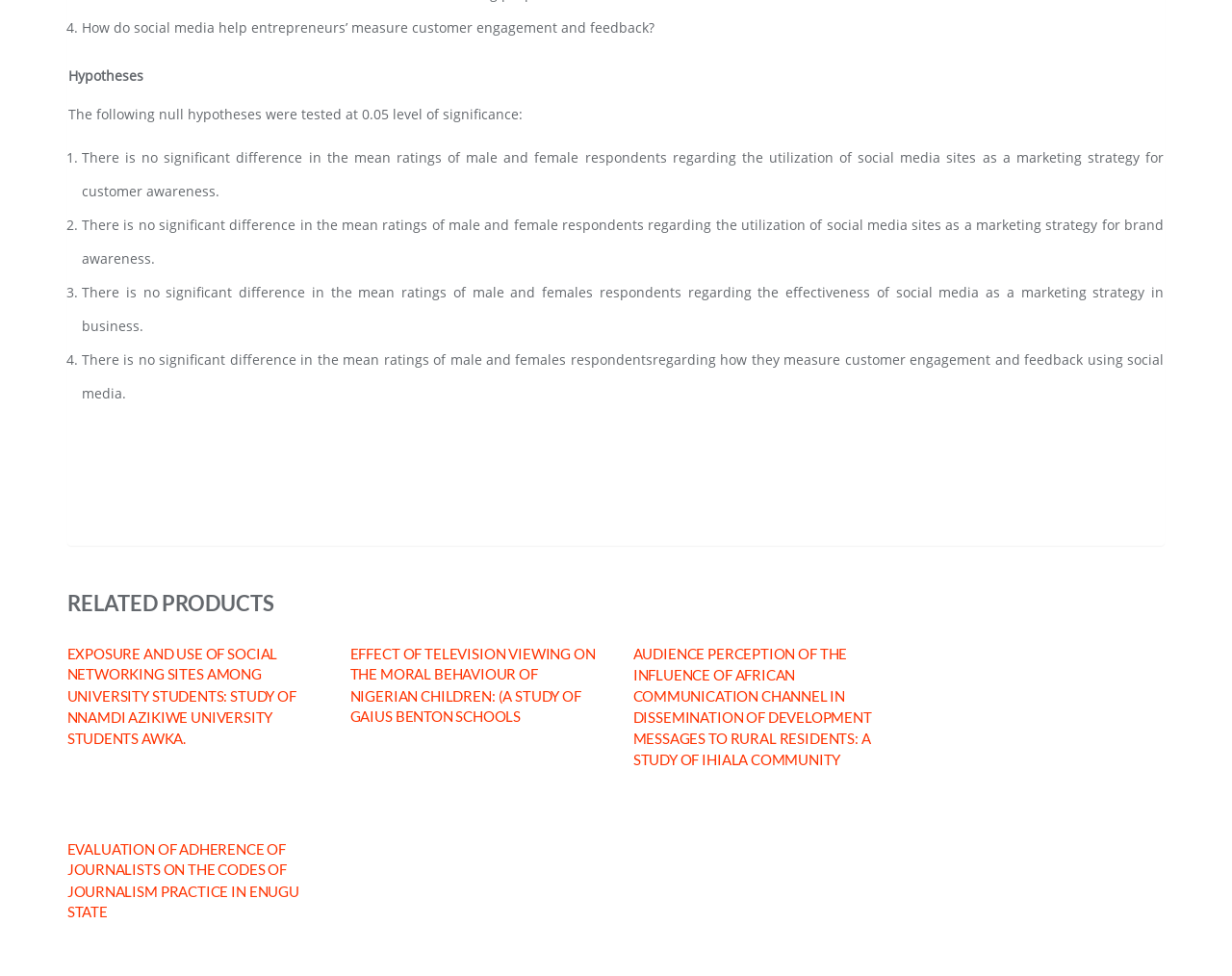Specify the bounding box coordinates of the region I need to click to perform the following instruction: "Click on 'EXPOSURE AND USE OF SOCIAL NETWORKING SITES AMONG UNIVERSITY STUDENTS: STUDY OF NNAMDI AZIKIWE UNIVERSITY STUDENTS AWKA.'". The coordinates must be four float numbers in the range of 0 to 1, i.e., [left, top, right, bottom].

[0.054, 0.654, 0.26, 0.767]